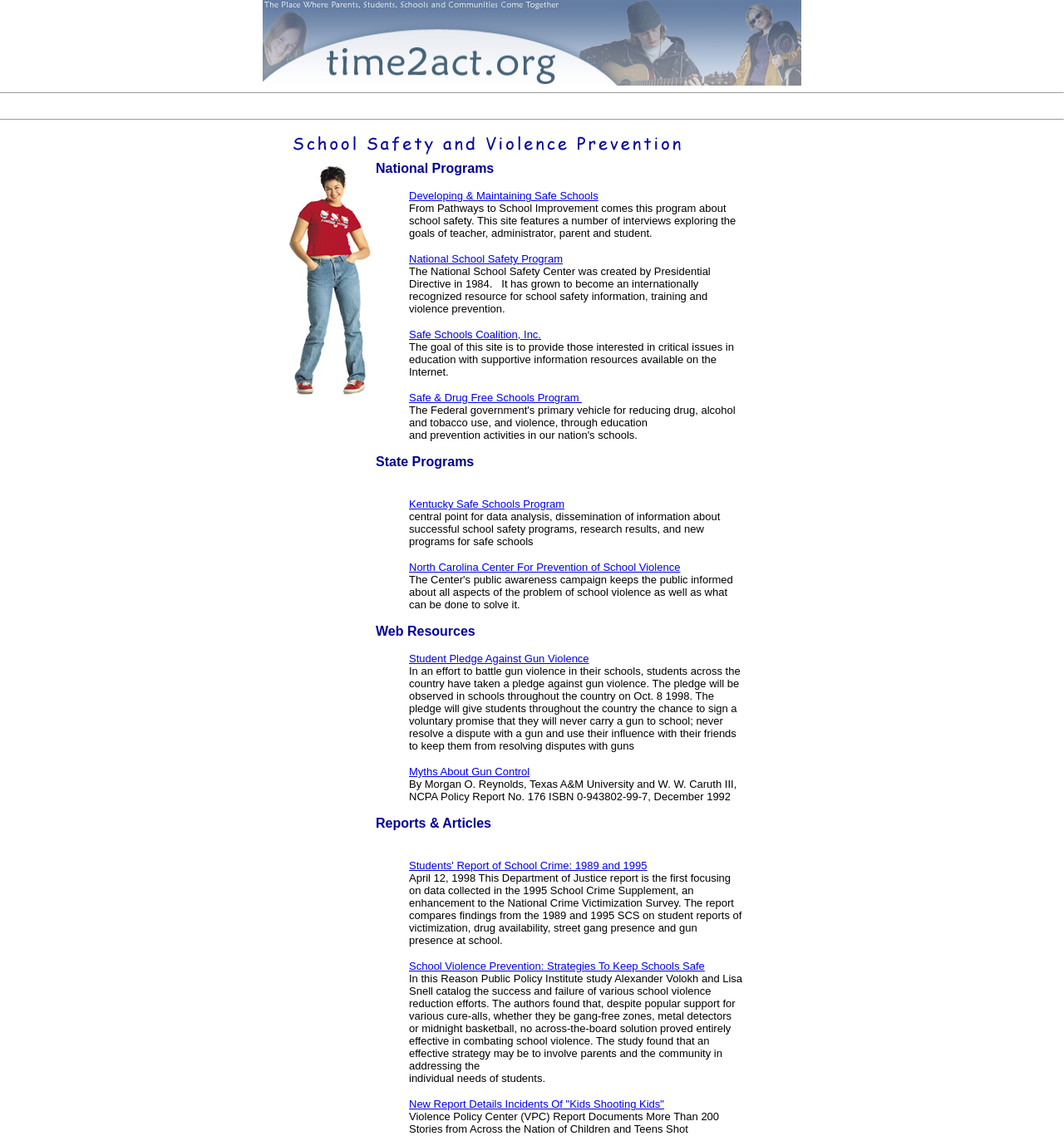Please answer the following question using a single word or phrase: 
What is the National School Safety Center?

Internationally recognized resource